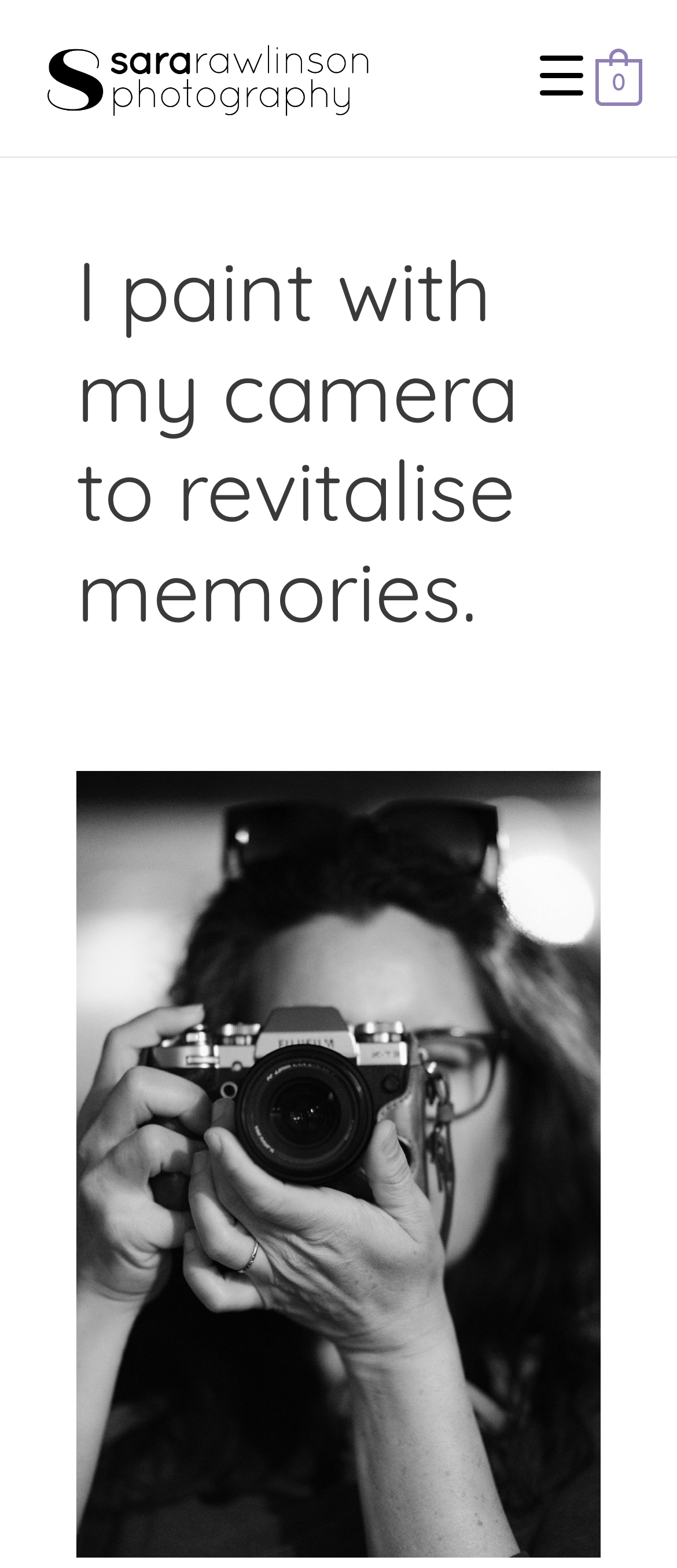Locate the headline of the webpage and generate its content.

I paint with my camera to revitalise memories.